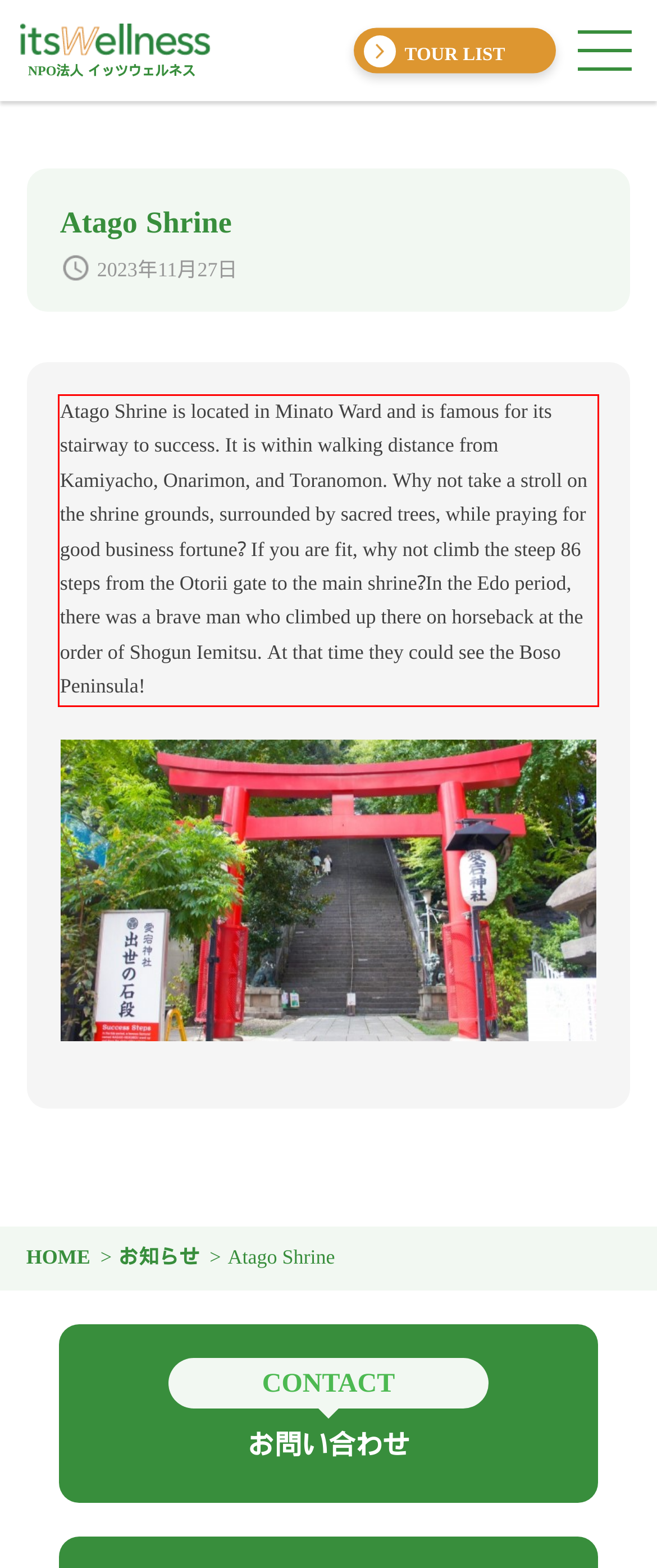Look at the provided screenshot of the webpage and perform OCR on the text within the red bounding box.

Atago Shrine is located in Minato Ward and is famous for its stairway to success. It is within walking distance from Kamiyacho, Onarimon, and Toranomon. Why not take a stroll on the shrine grounds, surrounded by sacred trees, while praying for good business fortune? If you are fit, why not climb the steep 86 steps from the Otorii gate to the main shrine?In the Edo period, there was a brave man who climbed up there on horseback at the order of Shogun Iemitsu. At that time they could see the Boso Peninsula!